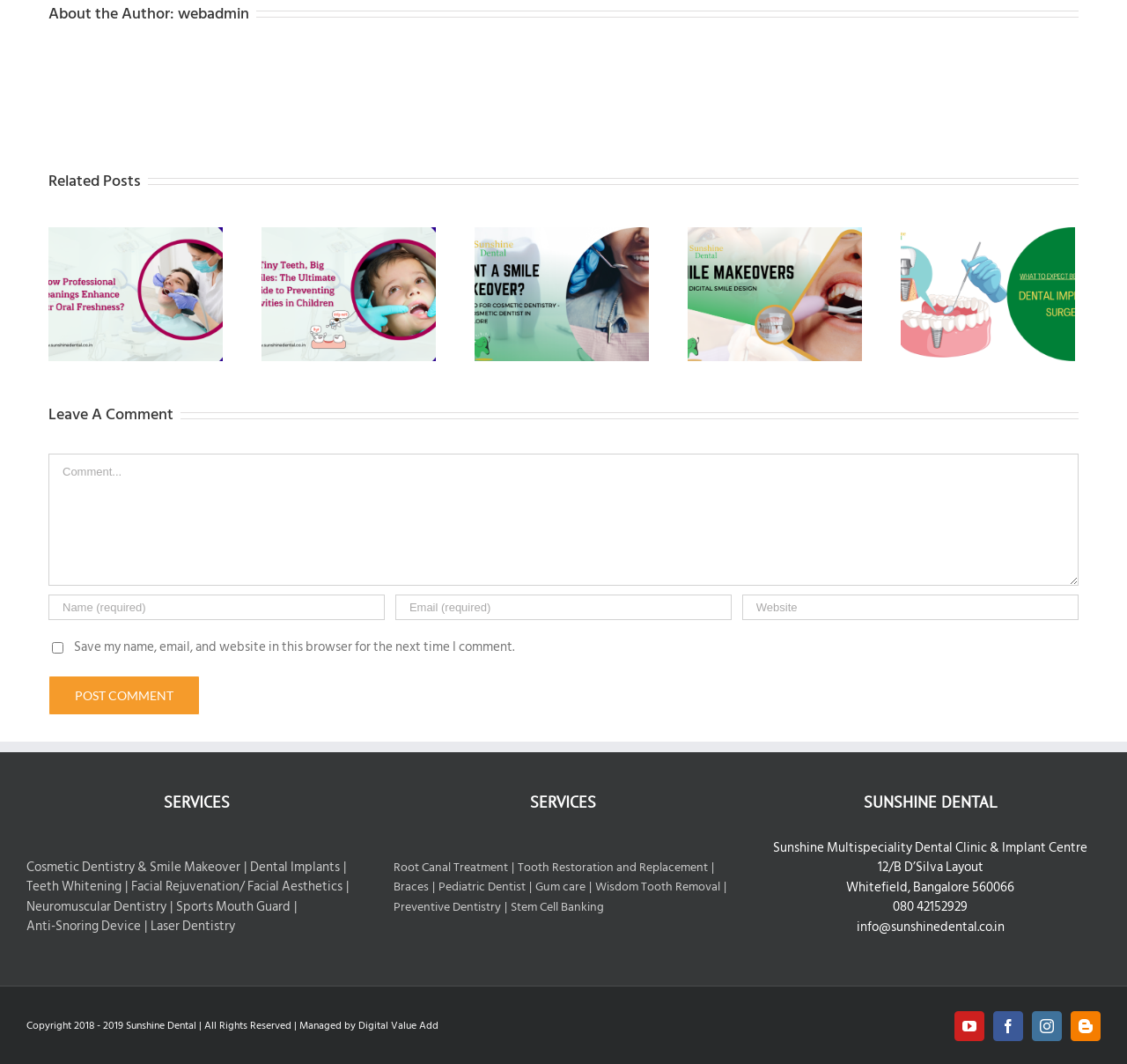What services are offered by the clinic?
From the screenshot, supply a one-word or short-phrase answer.

Multiple services